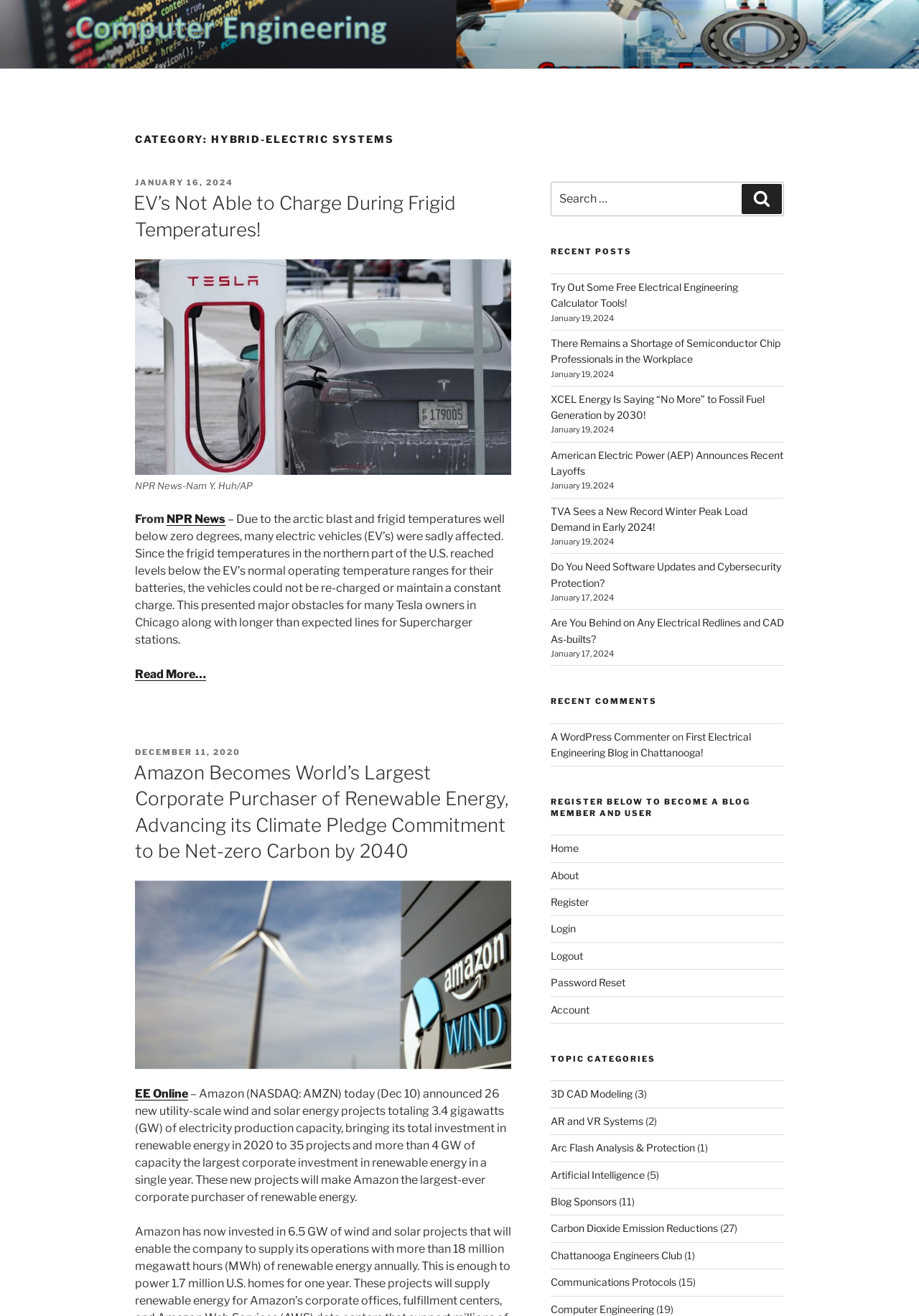Find the UI element described as: "Register" and predict its bounding box coordinates. Ensure the coordinates are four float numbers between 0 and 1, [left, top, right, bottom].

[0.599, 0.681, 0.64, 0.69]